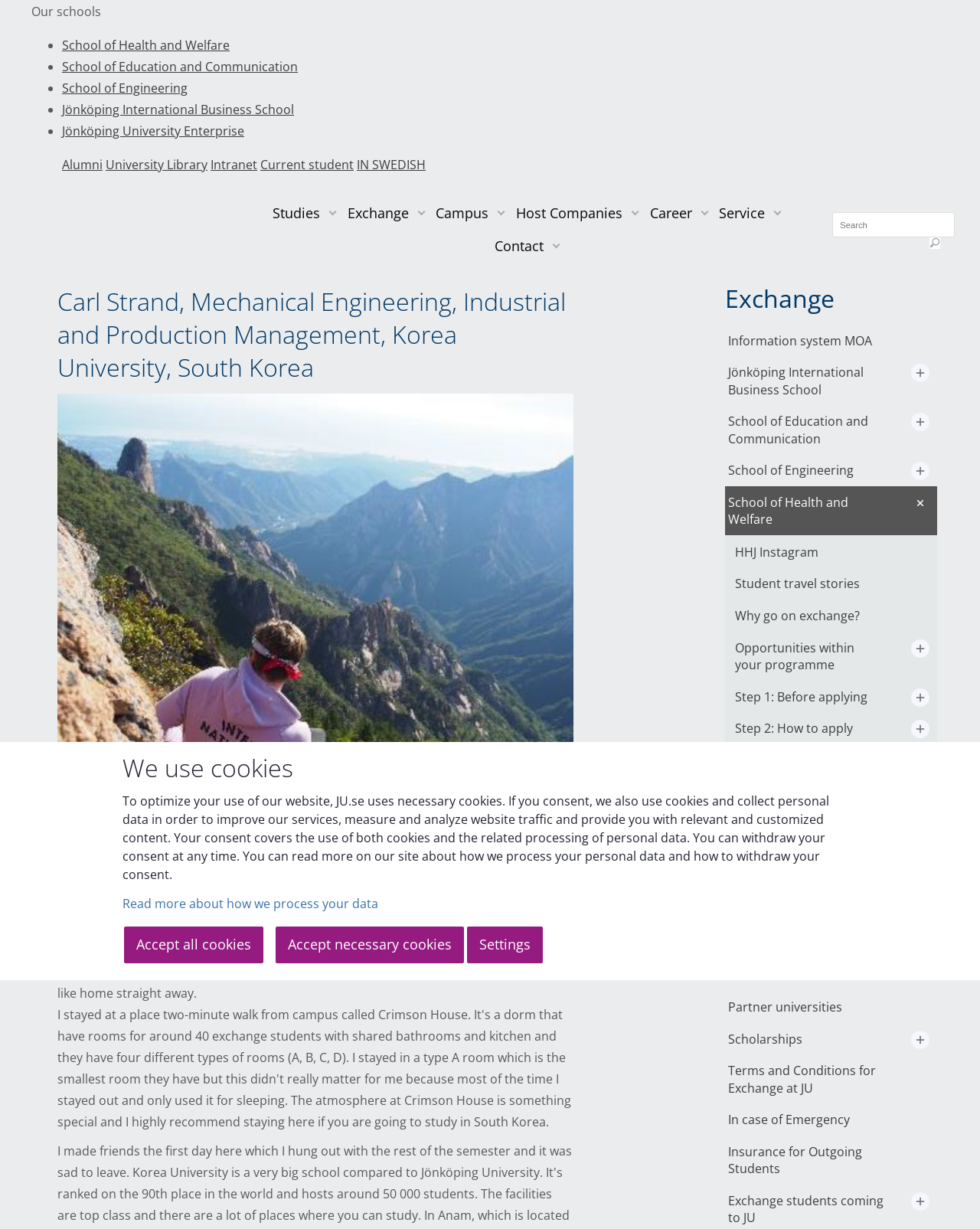From the webpage screenshot, predict the bounding box of the UI element that matches this description: "Jönköping International Business School".

[0.063, 0.082, 0.3, 0.096]